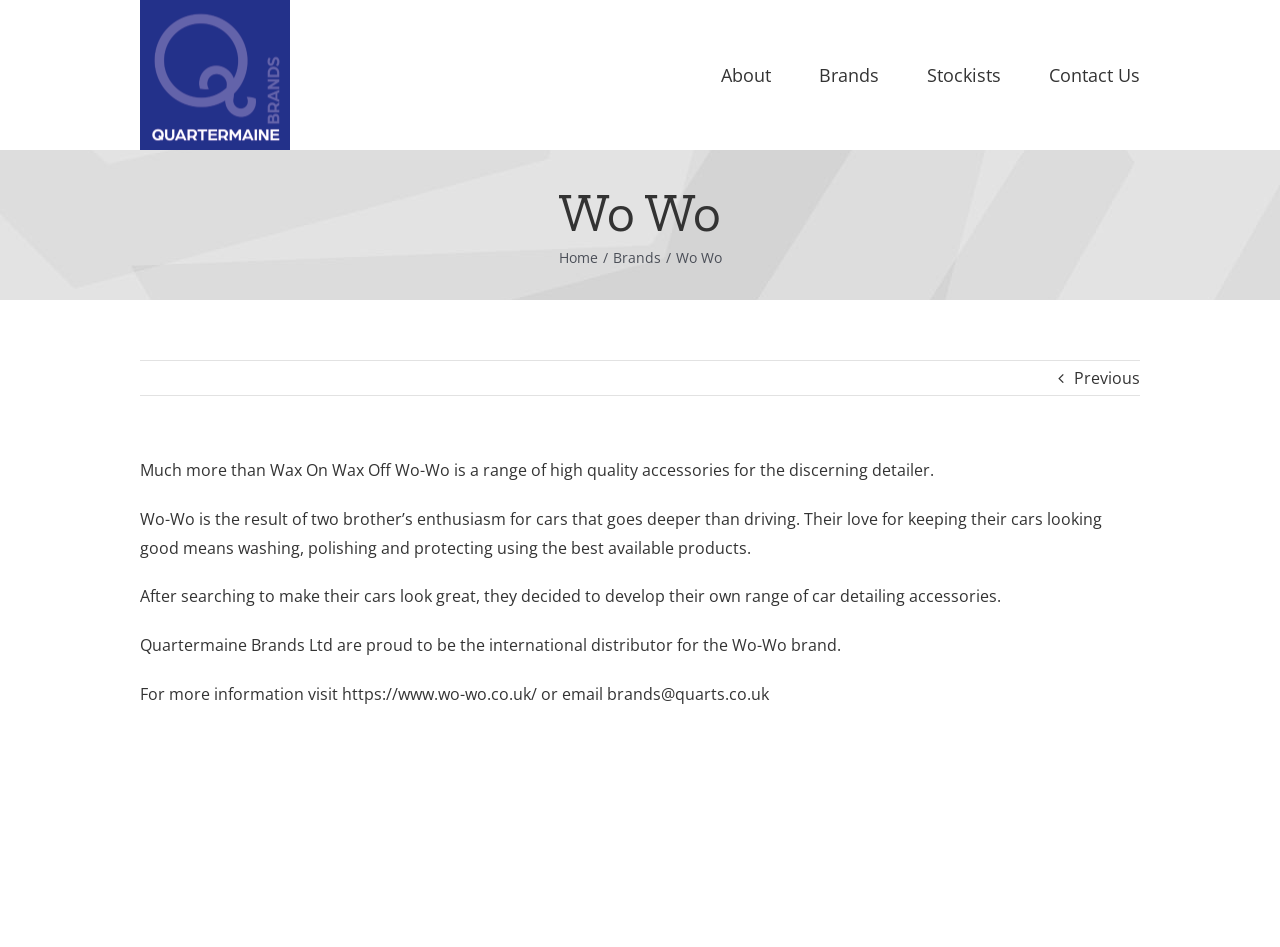Using a single word or phrase, answer the following question: 
What is the email address to contact for more information?

brands@quarts.co.uk